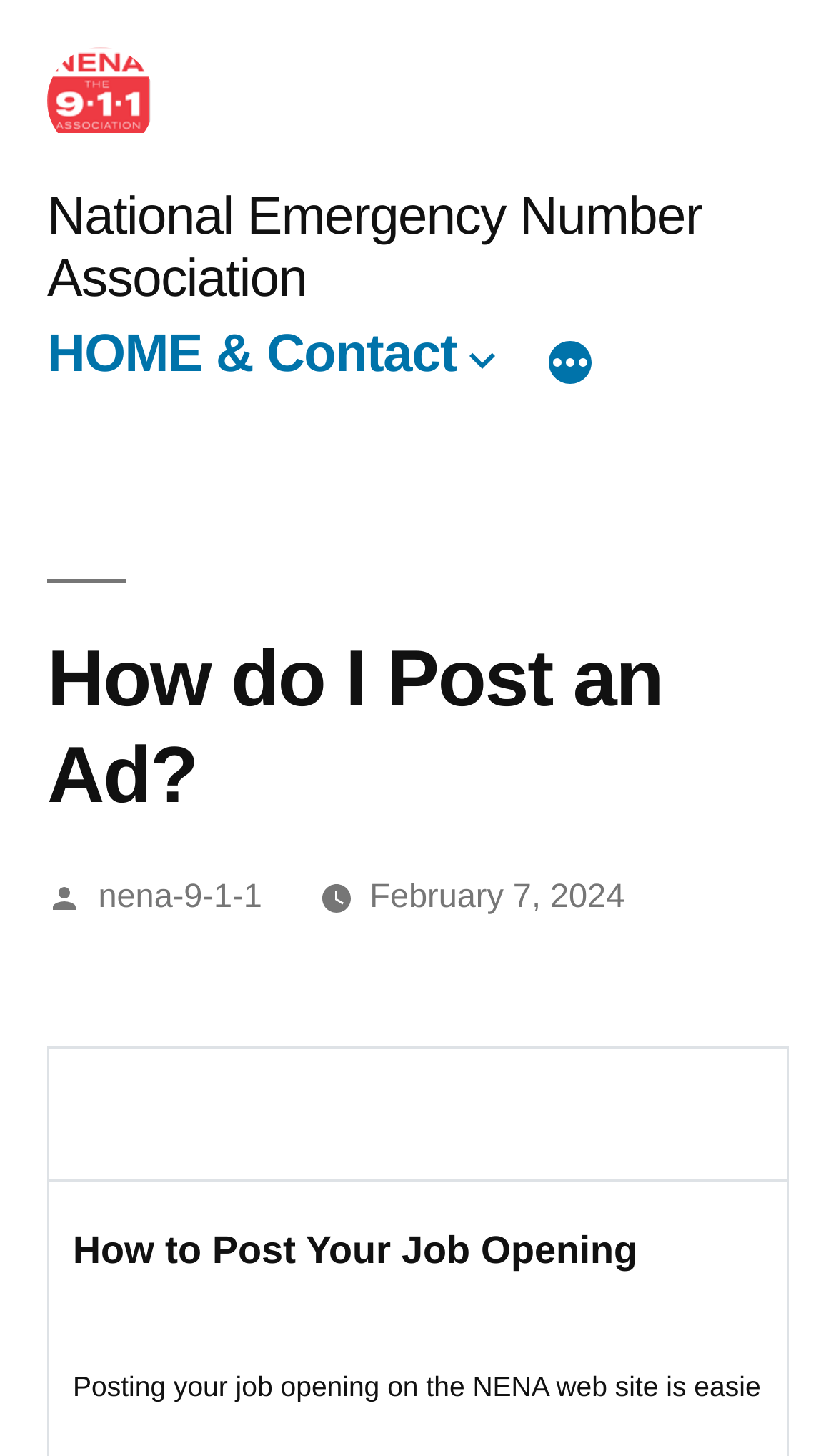Locate the bounding box coordinates of the UI element described by: "nena-9-1-1". The bounding box coordinates should consist of four float numbers between 0 and 1, i.e., [left, top, right, bottom].

[0.117, 0.604, 0.314, 0.629]